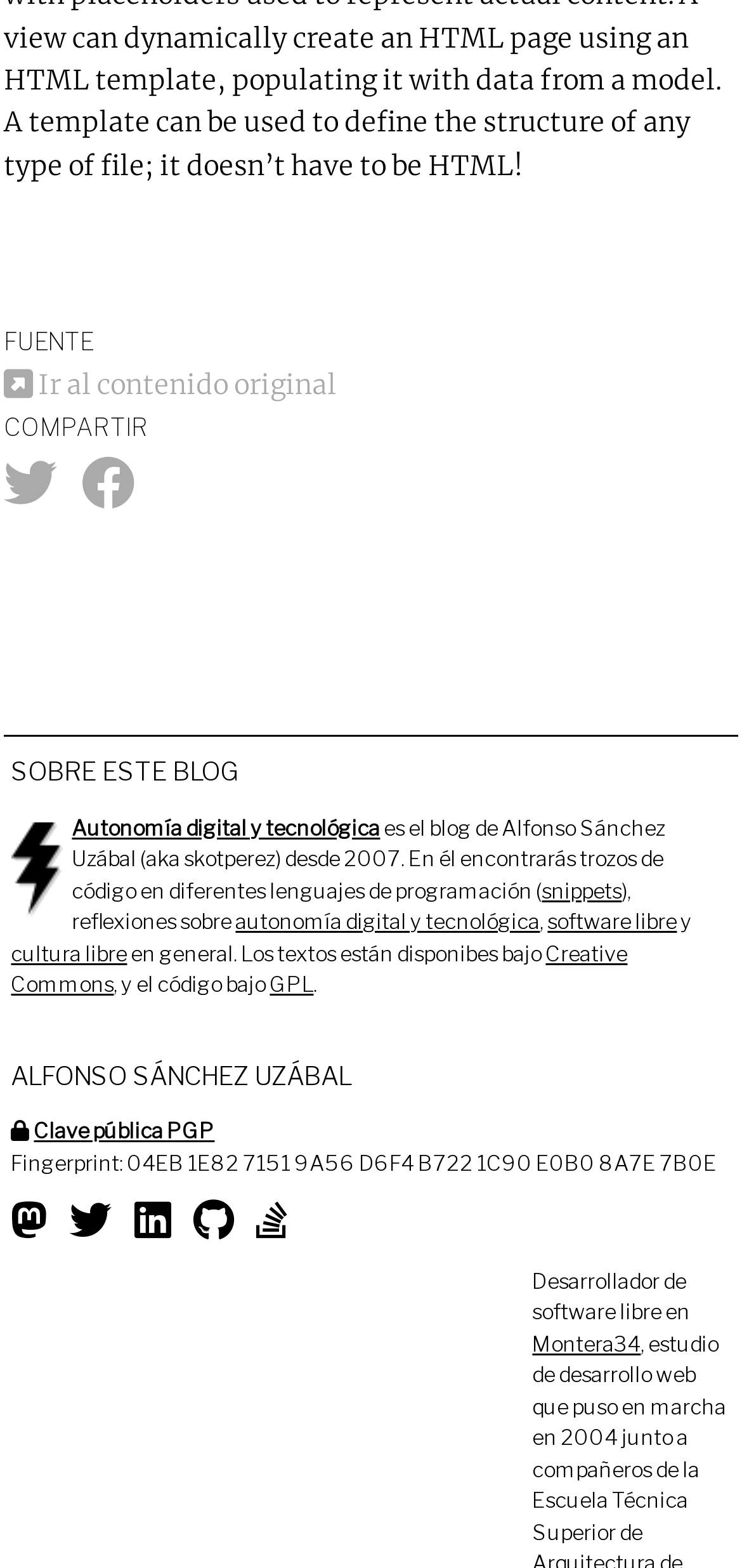Please determine the bounding box coordinates of the element to click in order to execute the following instruction: "Visit the blog about autonomy digital and technological". The coordinates should be four float numbers between 0 and 1, specified as [left, top, right, bottom].

[0.097, 0.519, 0.512, 0.536]